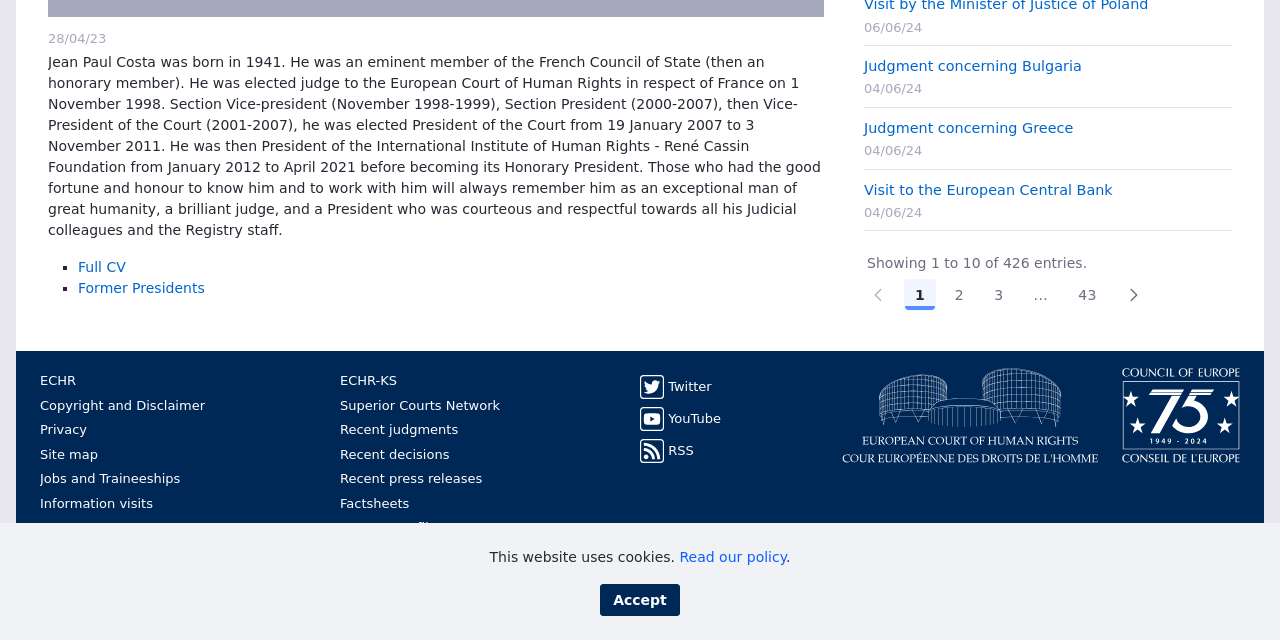Find the bounding box coordinates corresponding to the UI element with the description: "Legal summaries". The coordinates should be formatted as [left, top, right, bottom], with values as floats between 0 and 1.

[0.266, 0.848, 0.5, 0.879]